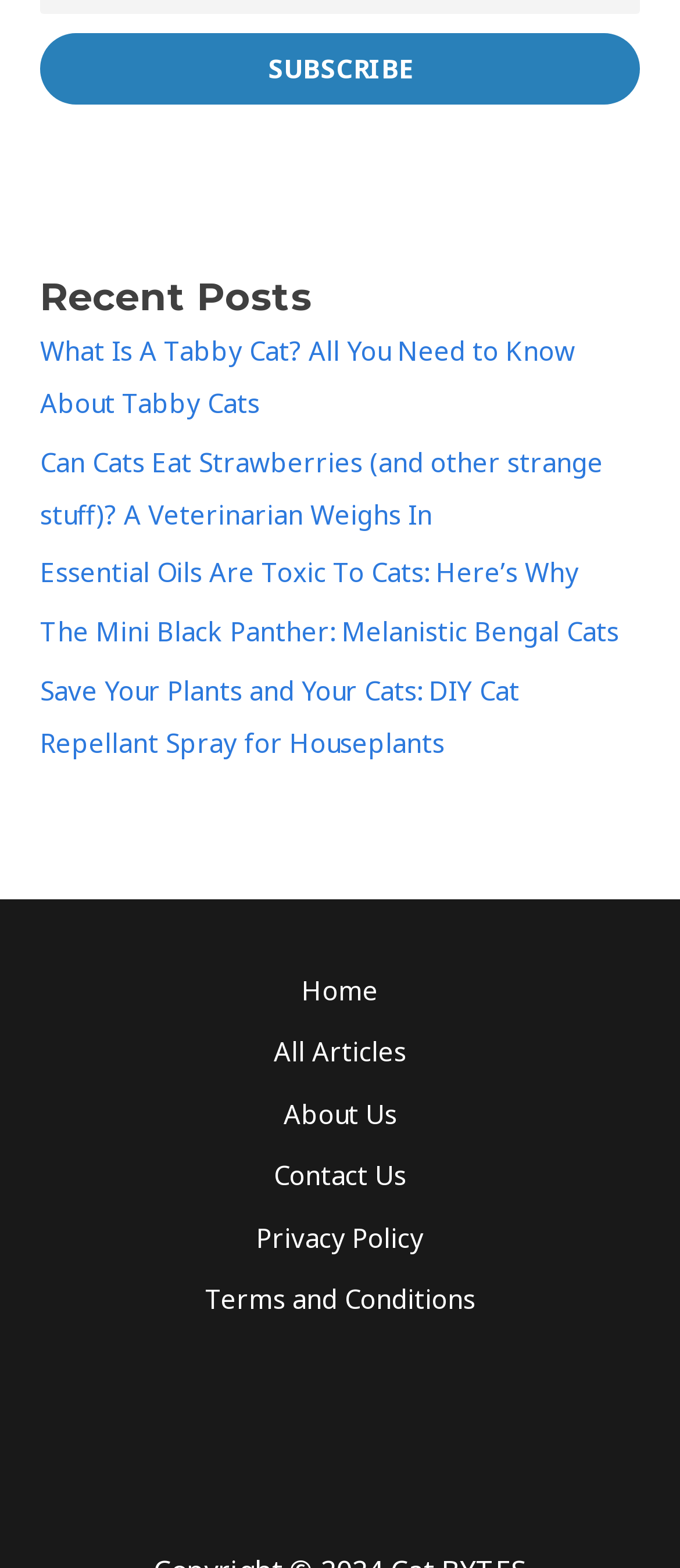How many articles are listed on the page?
Refer to the image and give a detailed response to the question.

I counted the number of article links on the page, excluding the empty link at the bottom. There are 5 article links: What Is A Tabby Cat?, Can Cats Eat Strawberries, Essential Oils Are Toxic To Cats, The Mini Black Panther, and Save Your Plants and Your Cats.